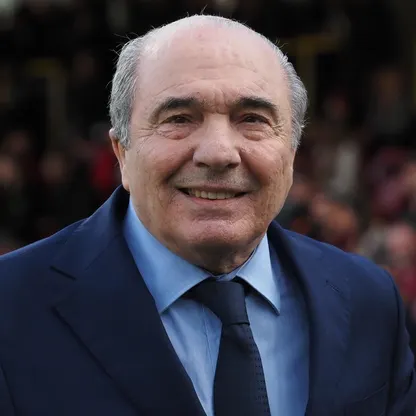What degree did Rocco Commisso earn from Columbia University?
Using the image, elaborate on the answer with as much detail as possible.

The caption states that Rocco Commisso earned a Bachelor of Science degree in Industrial Engineering from Columbia University, which equipped him with the necessary skills to excel in business.